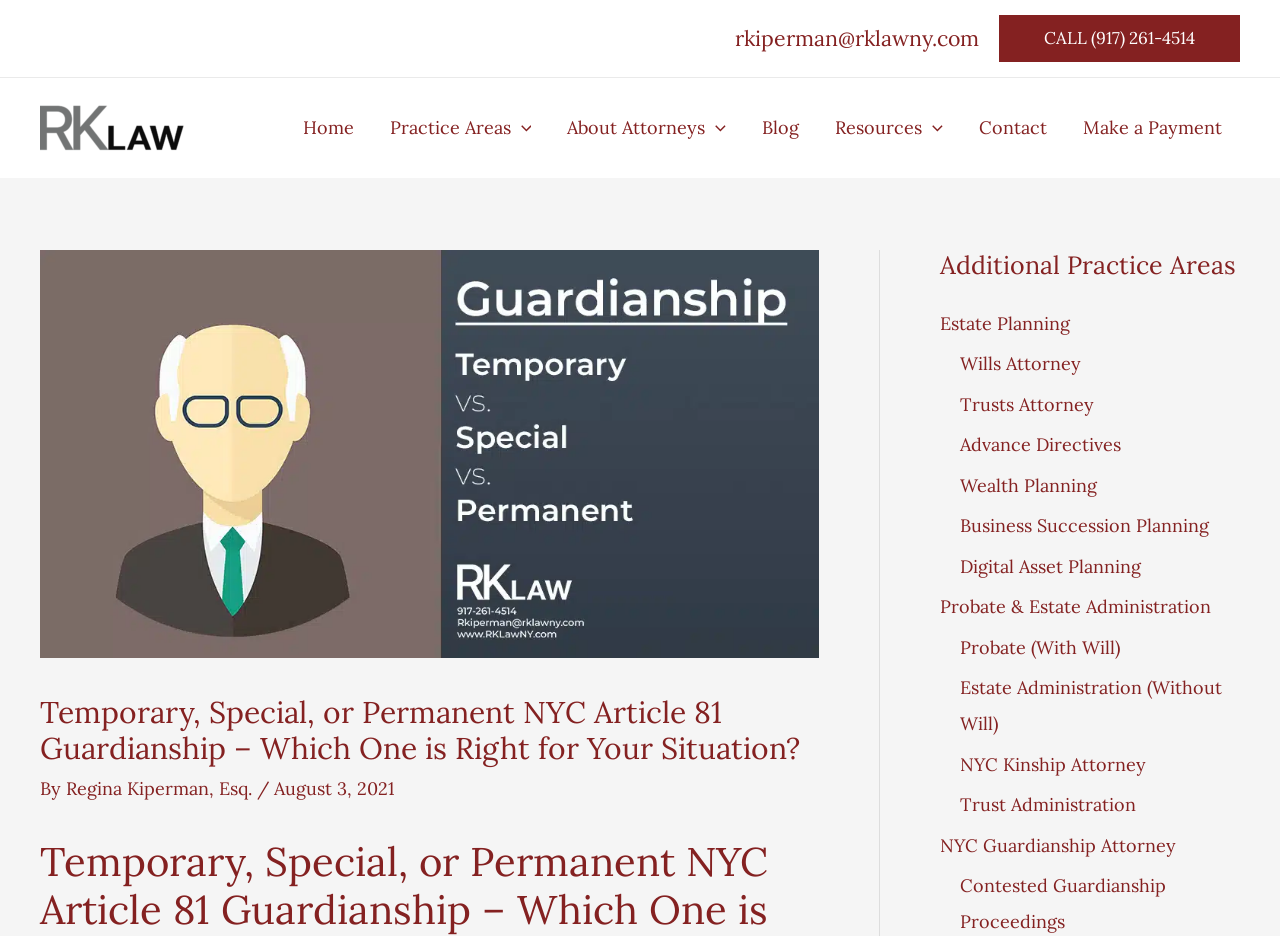Provide your answer in a single word or phrase: 
What are the three main types of Article 81 Guardians?

Temporary, Special, and Permanent